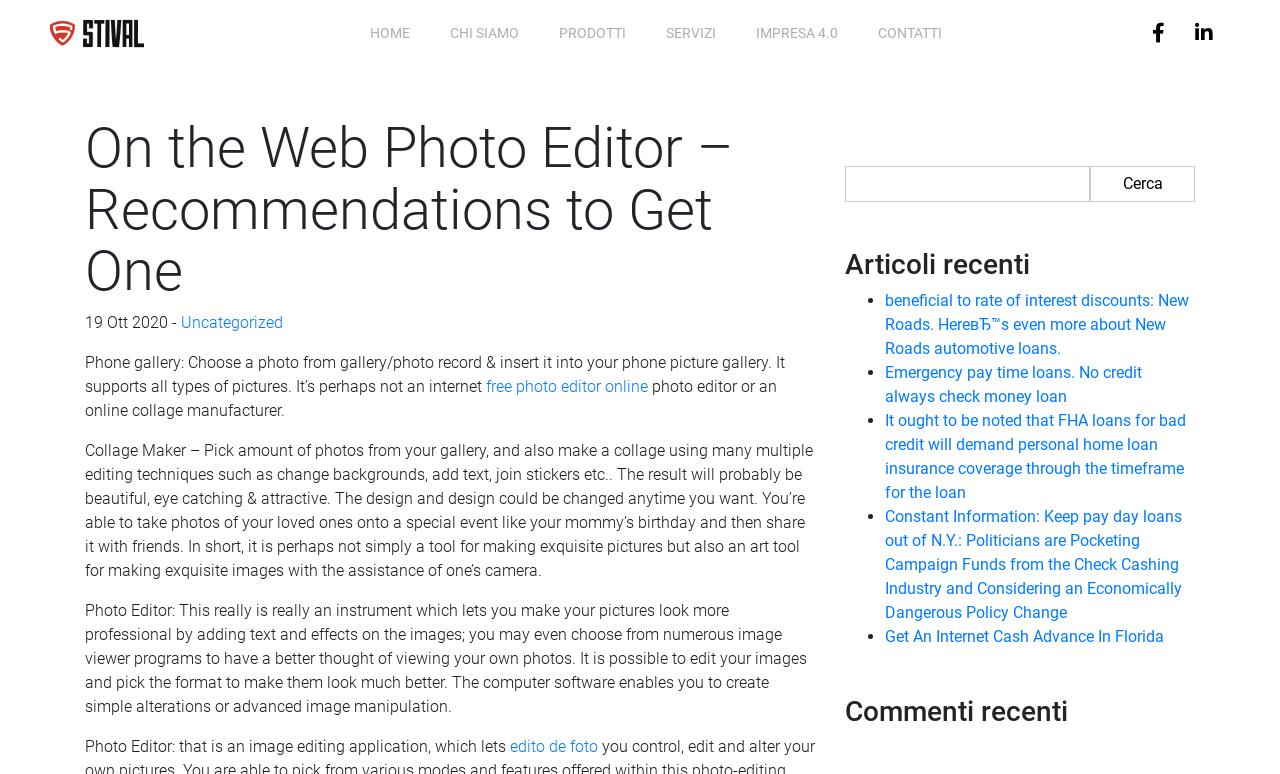Specify the bounding box coordinates of the region I need to click to perform the following instruction: "Check out the article 'Punk Riffs & Beer Chugs: Smoldered Society Brews the Underground'". The coordinates must be four float numbers in the range of 0 to 1, i.e., [left, top, right, bottom].

None